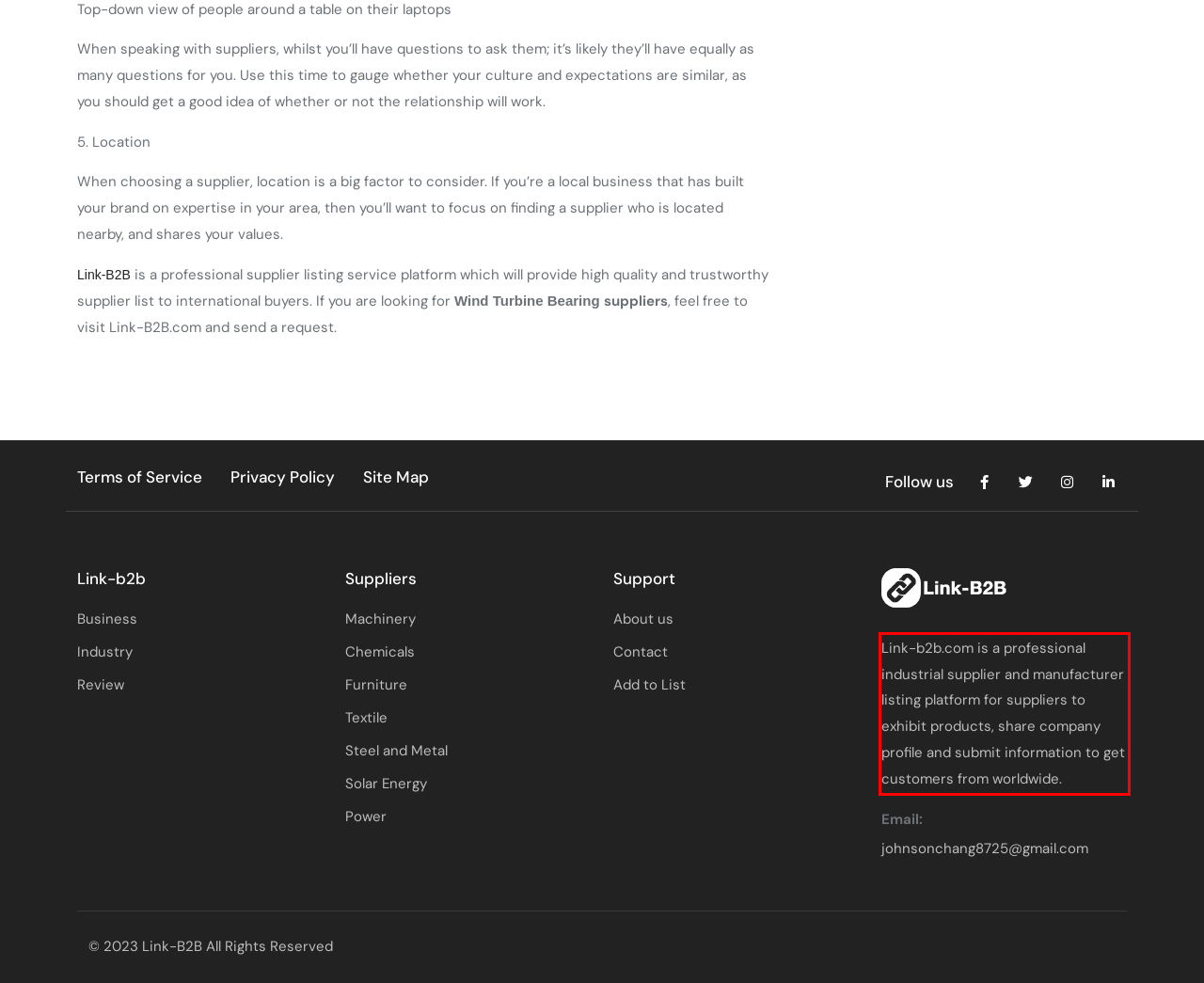You have a screenshot of a webpage with a red bounding box. Use OCR to generate the text contained within this red rectangle.

Link-b2b.com is a professional industrial supplier and manufacturer listing platform for suppliers to exhibit products, share company profile and submit information to get customers from worldwide.